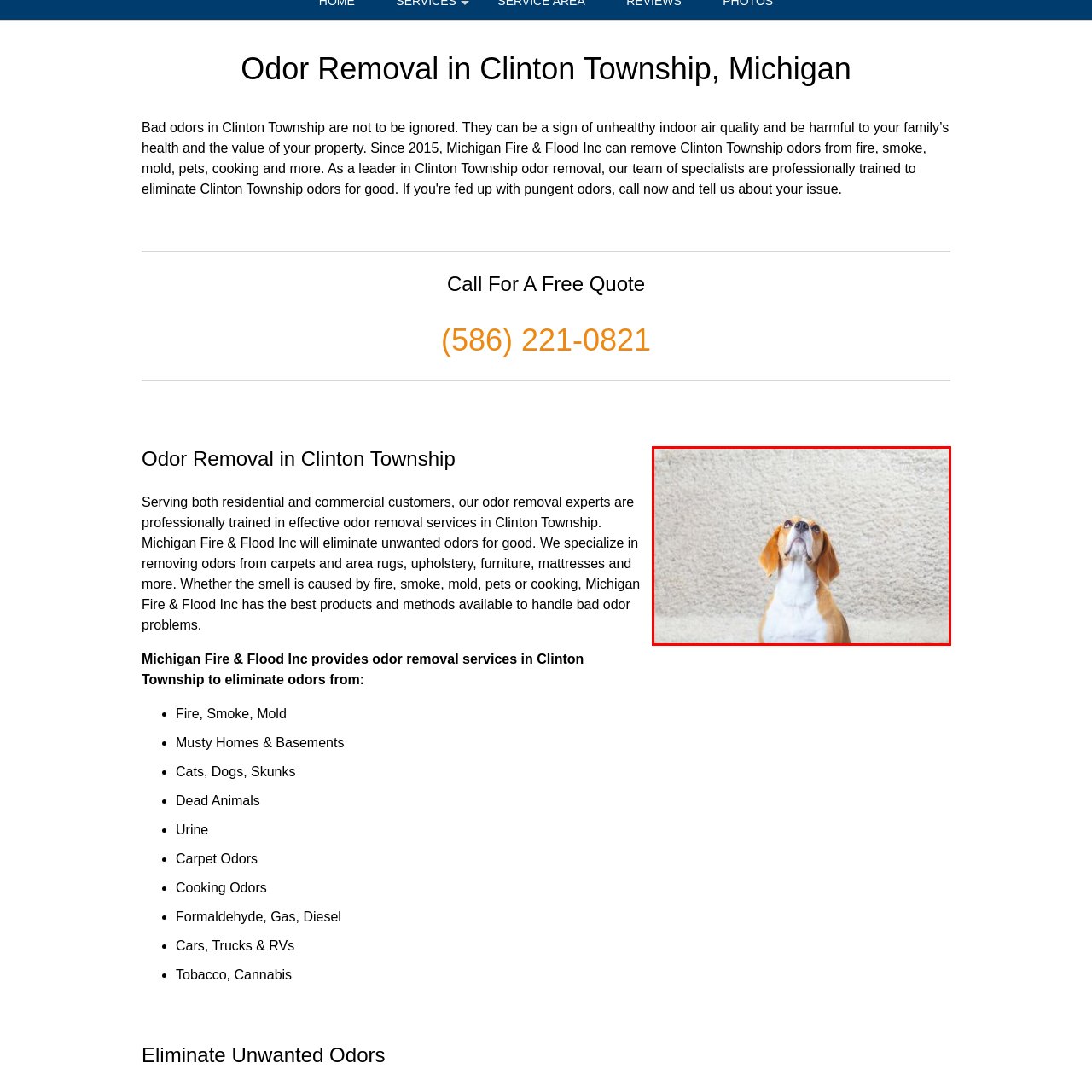Detail the scene within the red-bordered box in the image, including all relevant features and actions.

The image features a beagle looking upward, showcasing its distinctive features, including a short, smooth coat with a combination of brown and white coloring. The dog’s expressive eyes and attentive demeanor suggest curiosity or interest. It is positioned against a light, textured background that resembles soft carpet material, creating a warm and inviting atmosphere. This setting aligns with the theme of odor removal services, as mentioned in the surrounding context, emphasizing the importance of maintaining a fresh environment, especially when it comes to pet odors. The beagle may represent a household pet, highlighting the need for effective odor elimination solutions for pet owners in Clinton Township, Michigan.